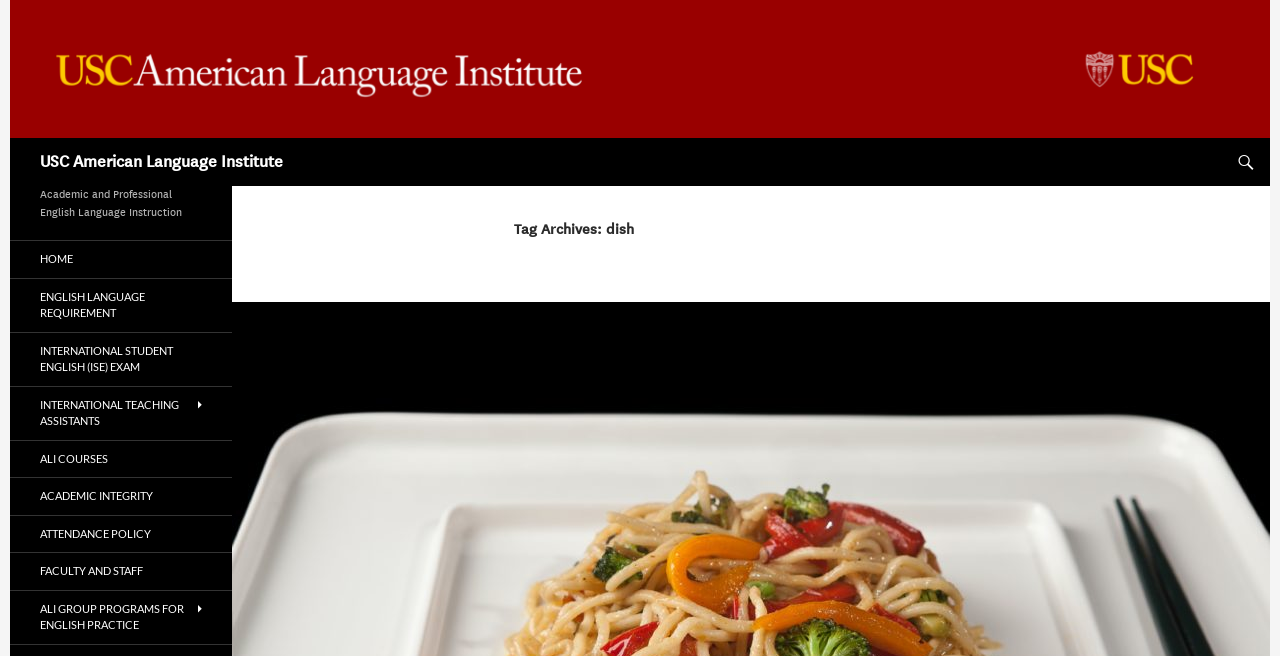Based on what you see in the screenshot, provide a thorough answer to this question: What is the purpose of the 'SKIP TO CONTENT' link?

The 'SKIP TO CONTENT' link is likely used to allow users to bypass the navigation menu and other non-essential elements and jump directly to the main content of the webpage.